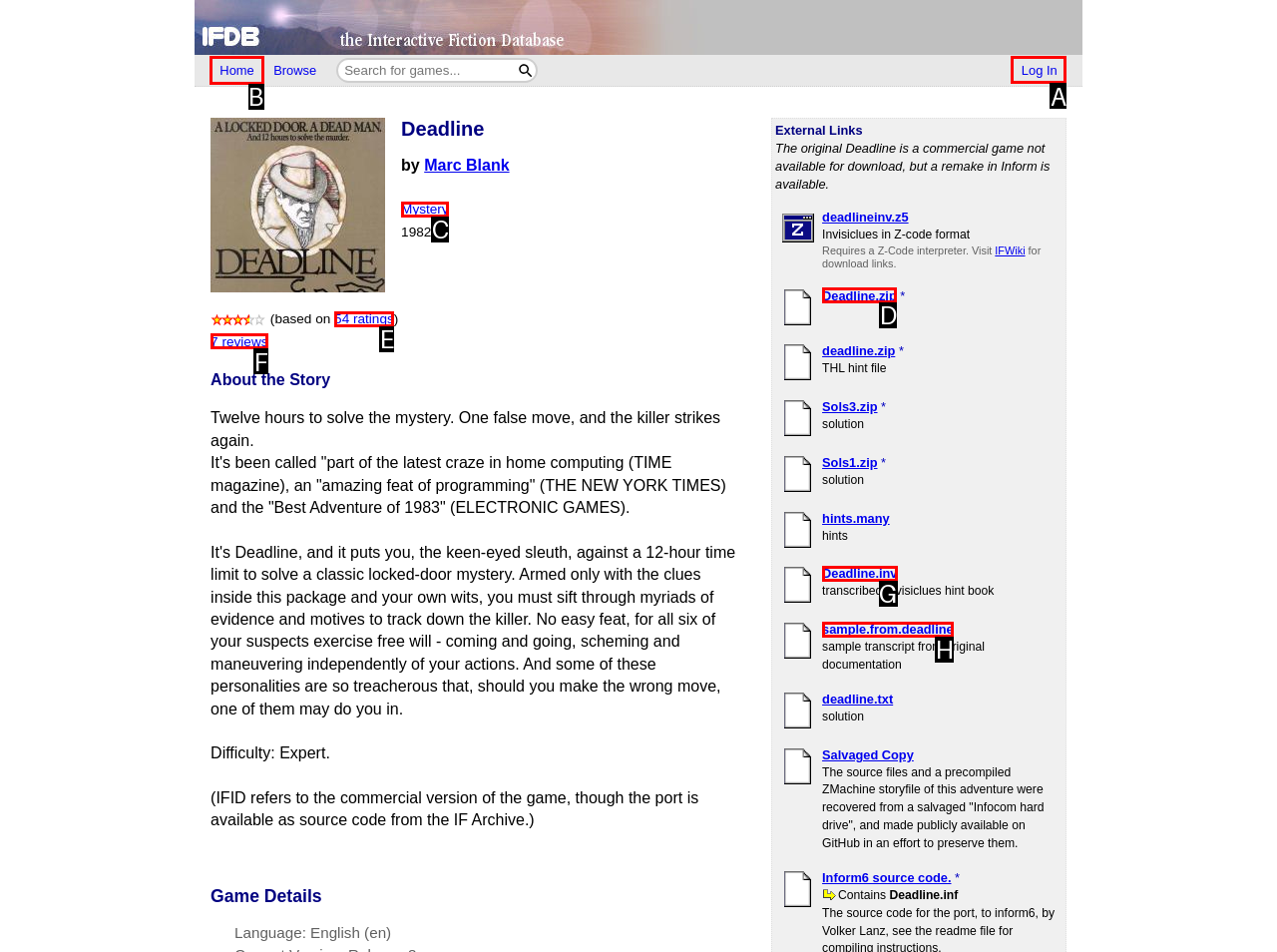Identify the appropriate lettered option to execute the following task: Log in to the website
Respond with the letter of the selected choice.

A